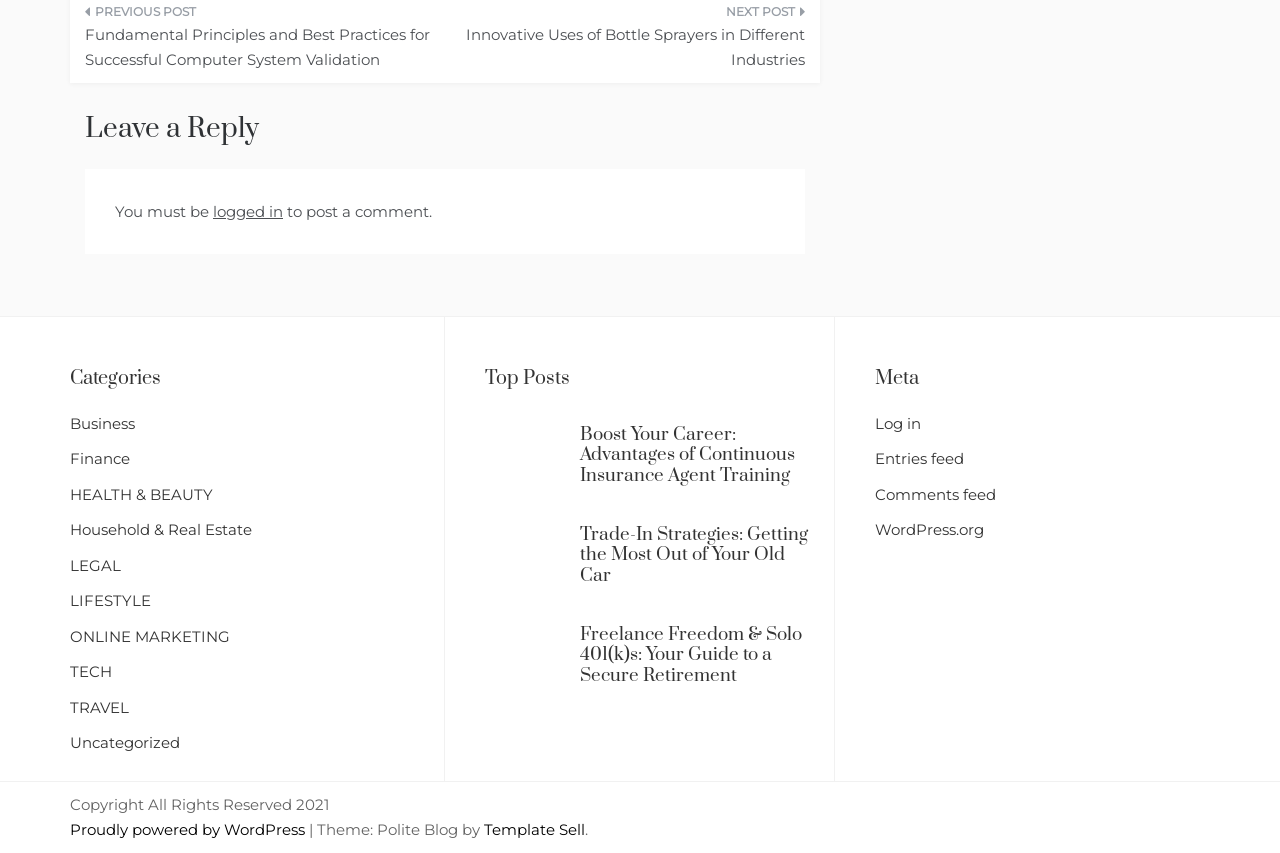Ascertain the bounding box coordinates for the UI element detailed here: "Log in". The coordinates should be provided as [left, top, right, bottom] with each value being a float between 0 and 1.

[0.684, 0.485, 0.72, 0.507]